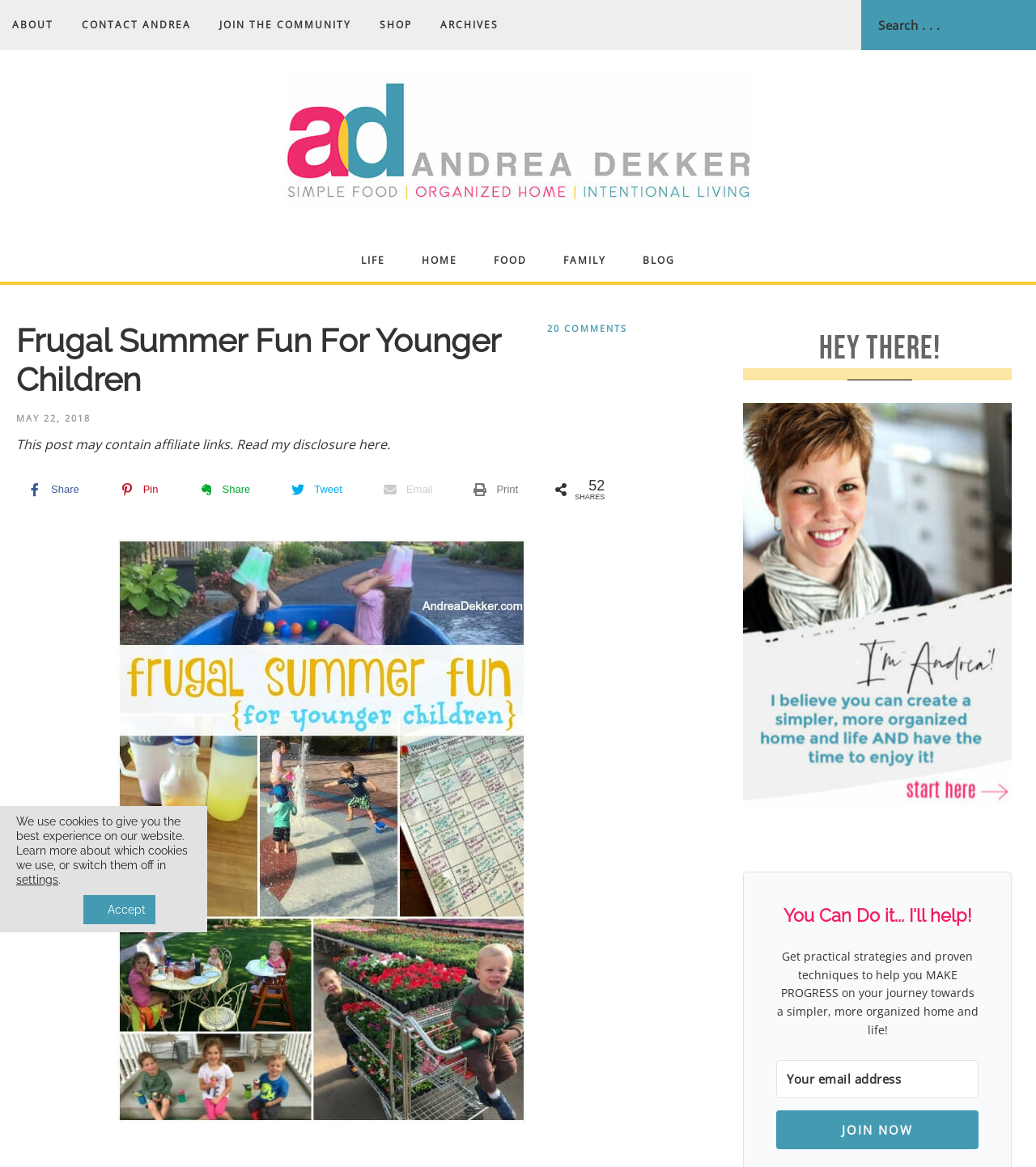Generate a comprehensive description of the webpage.

This webpage is about Frugal Summer Fun for Younger Children, written by Andrea Dekker. At the top, there is a navigation bar with links to "ABOUT", "CONTACT ANDREA", "JOIN THE COMMUNITY", "SHOP", and "ARCHIVES". On the right side of the navigation bar, there is a search box with a "Go" button. Below the navigation bar, there is a section with a link to "Andrea Dekker" and an image of Andrea Dekker.

On the left side of the page, there is a secondary navigation bar with links to "LIFE", "HOME", "FOOD", "FAMILY", and "BLOG". The "BLOG" link is highlighted, indicating that it is the current page. Below the secondary navigation bar, there is a header section with a title "Frugal Summer Fun For Younger Children" and a date "MAY 22, 2018". There is also a note about affiliate links and a disclosure link.

The main content of the page is an article about frugal summer fun for younger children. There is a large image in the middle of the page, and below the image, there are social media links to share the article. On the right side of the page, there is a section with a heading "HEY THERE!" and a link to "meet andrea" with an image.

Further down the page, there is a section with a heading "You Can Do it... I'll help!" and a paragraph of text about getting practical strategies and proven techniques to help with simplifying and organizing home and life. There is a textbox to enter an email address and a "JOIN NOW" button.

At the bottom of the page, there is a GDPR cookie banner with a message about using cookies and links to learn more or switch them off. There are also buttons to accept or settings.